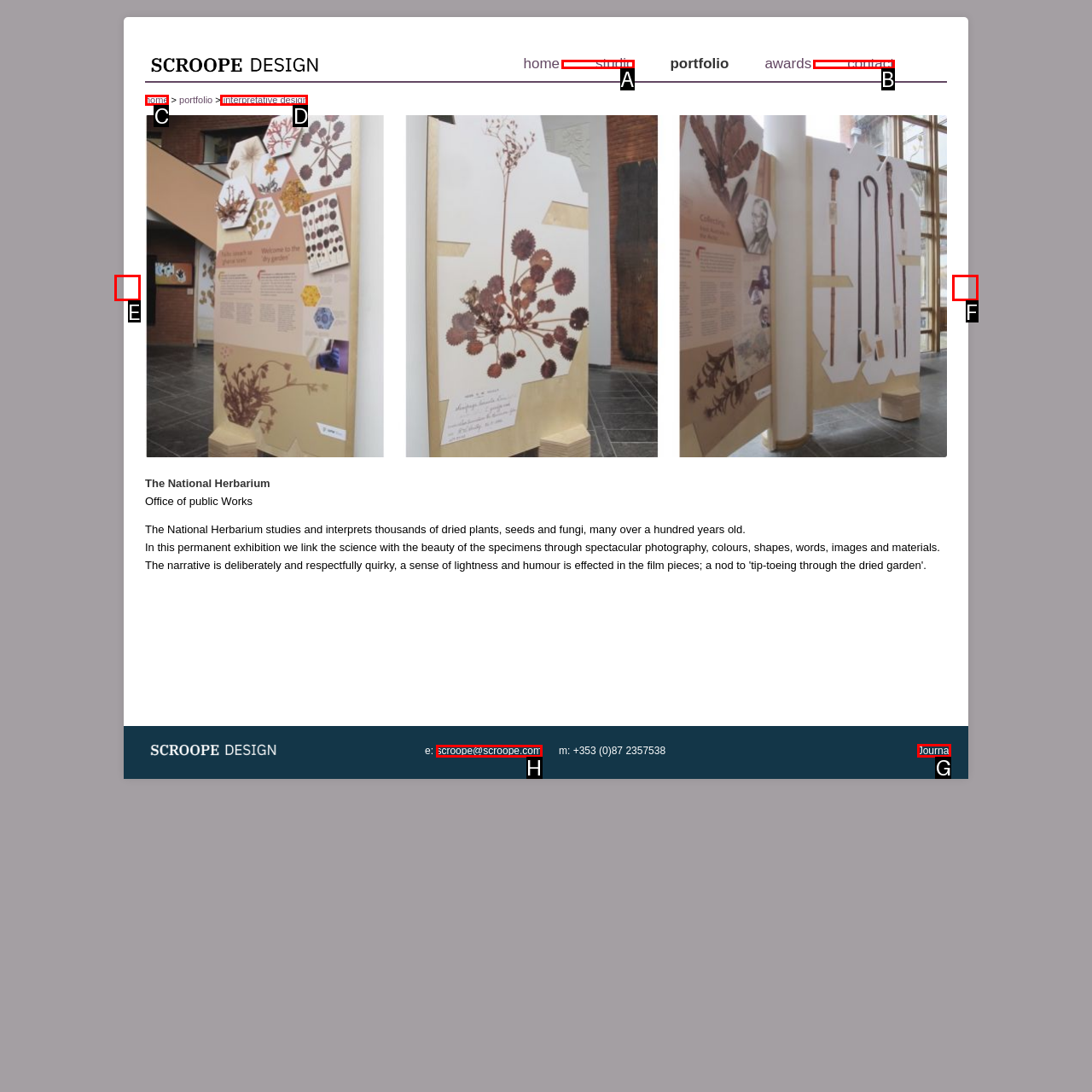For the instruction: read journal, which HTML element should be clicked?
Respond with the letter of the appropriate option from the choices given.

G